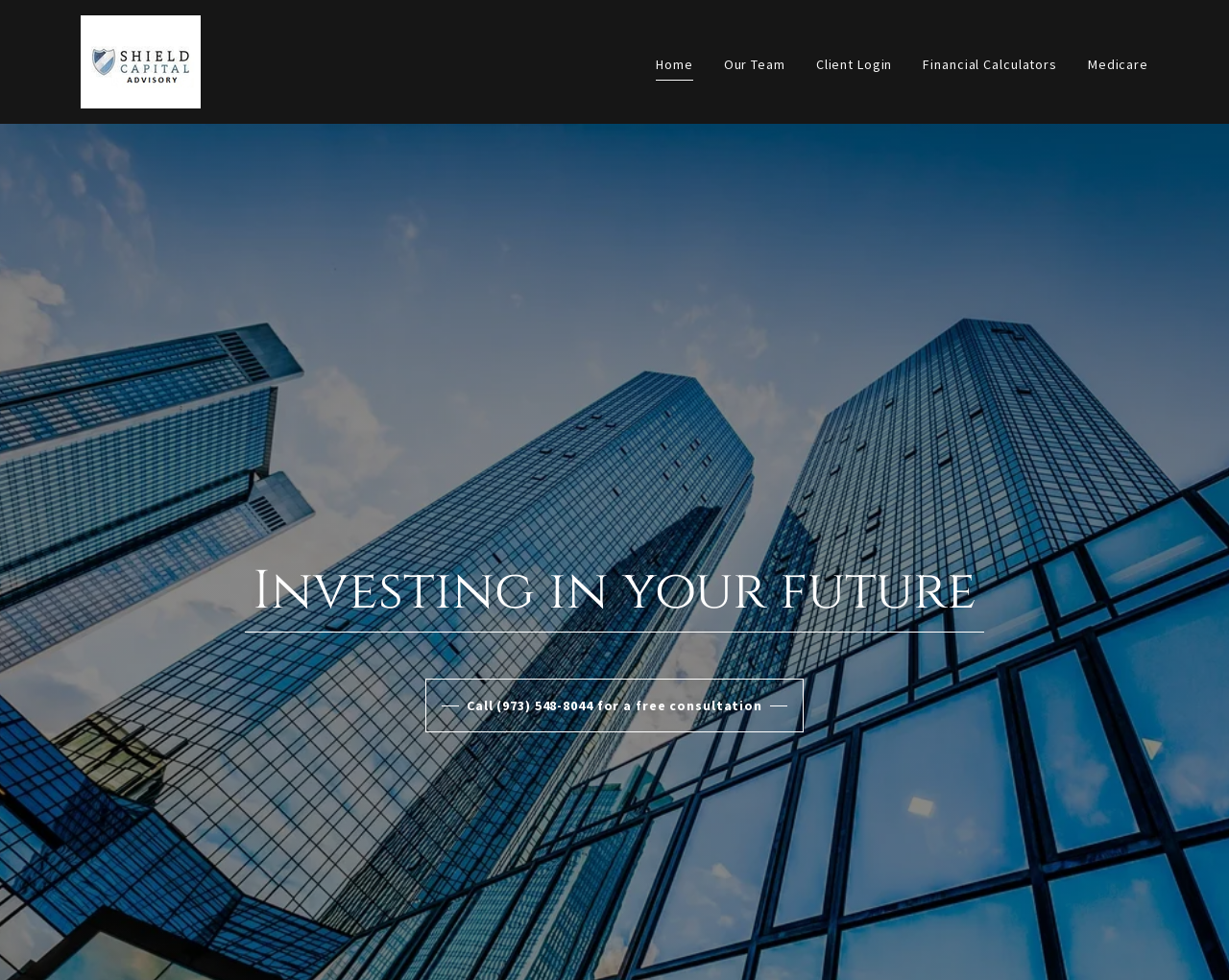What is the phone number for a free consultation?
Identify the answer in the screenshot and reply with a single word or phrase.

(973) 548-8044